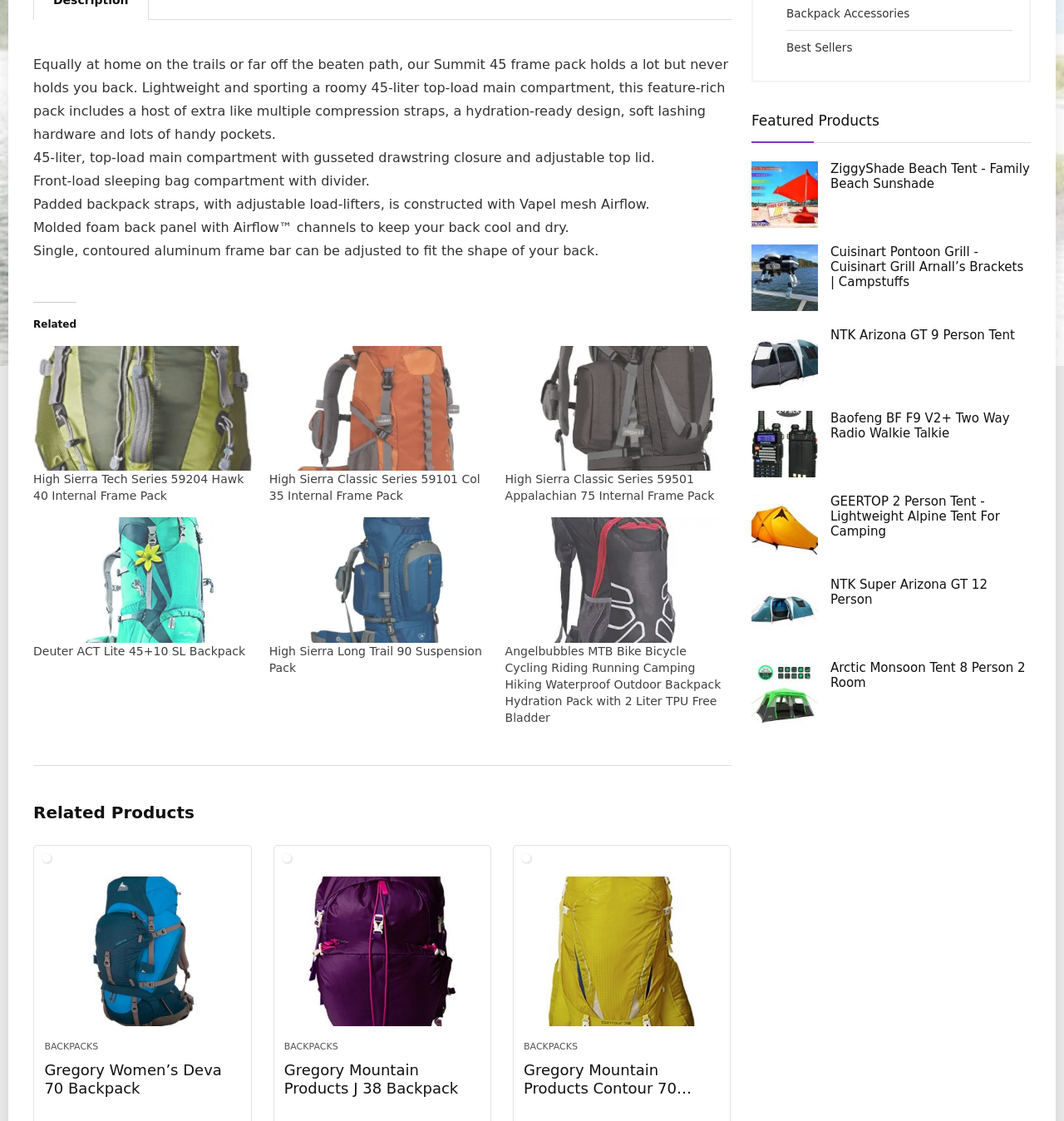Based on the element description, predict the bounding box coordinates (top-left x, top-left y, bottom-right x, bottom-right y) for the UI element in the screenshot: alt="Gregory Mountain Products J Backpack"

[0.267, 0.782, 0.452, 0.916]